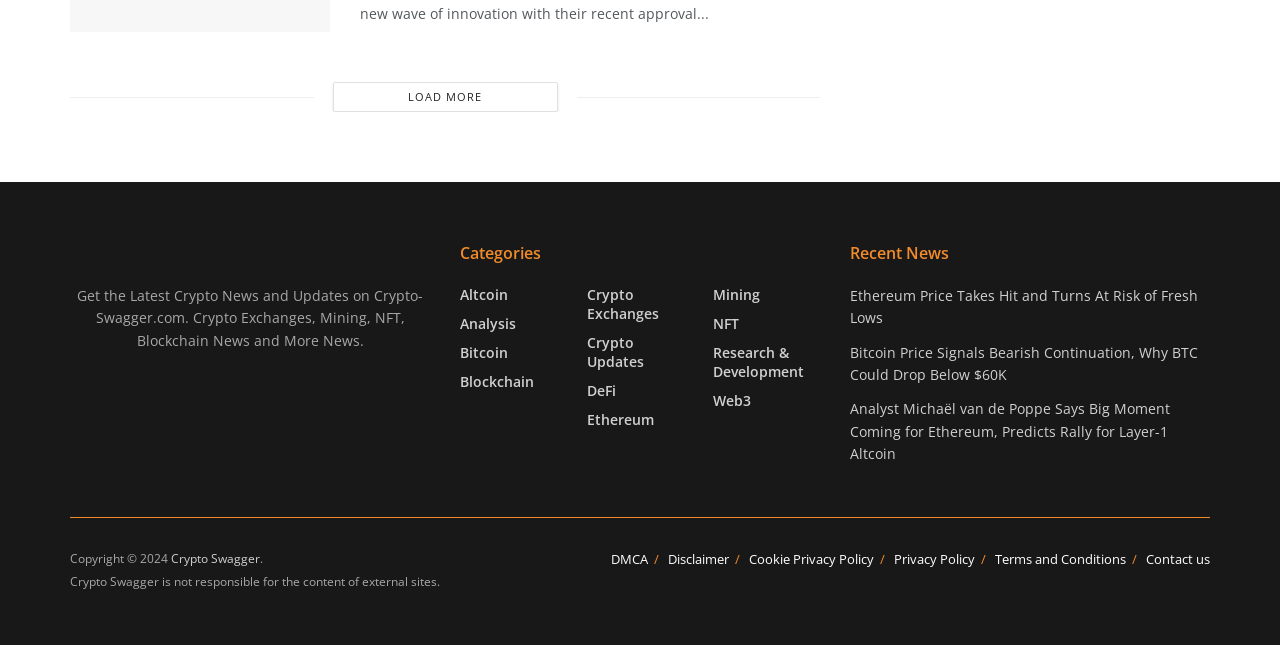Specify the bounding box coordinates of the area to click in order to execute this command: 'Follow on Facebook'. The coordinates should consist of four float numbers ranging from 0 to 1, and should be formatted as [left, top, right, bottom].

None